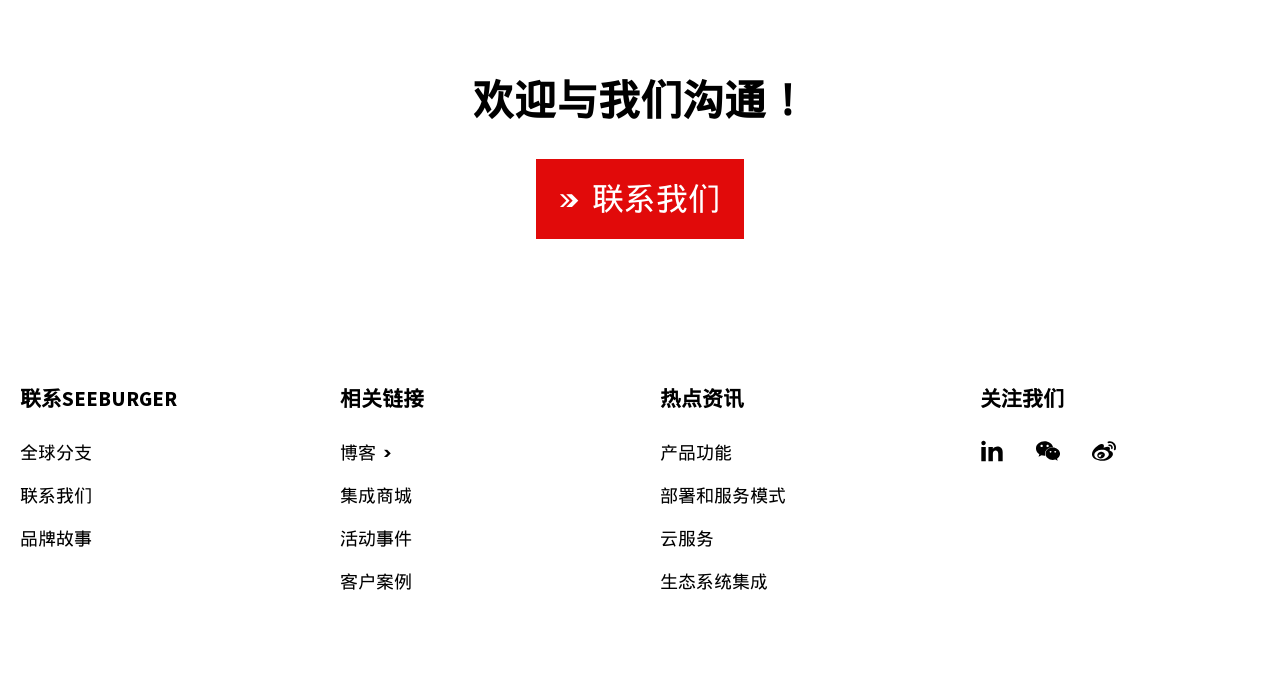Locate the bounding box coordinates of the element that should be clicked to fulfill the instruction: "View 全球分支".

[0.016, 0.646, 0.072, 0.686]